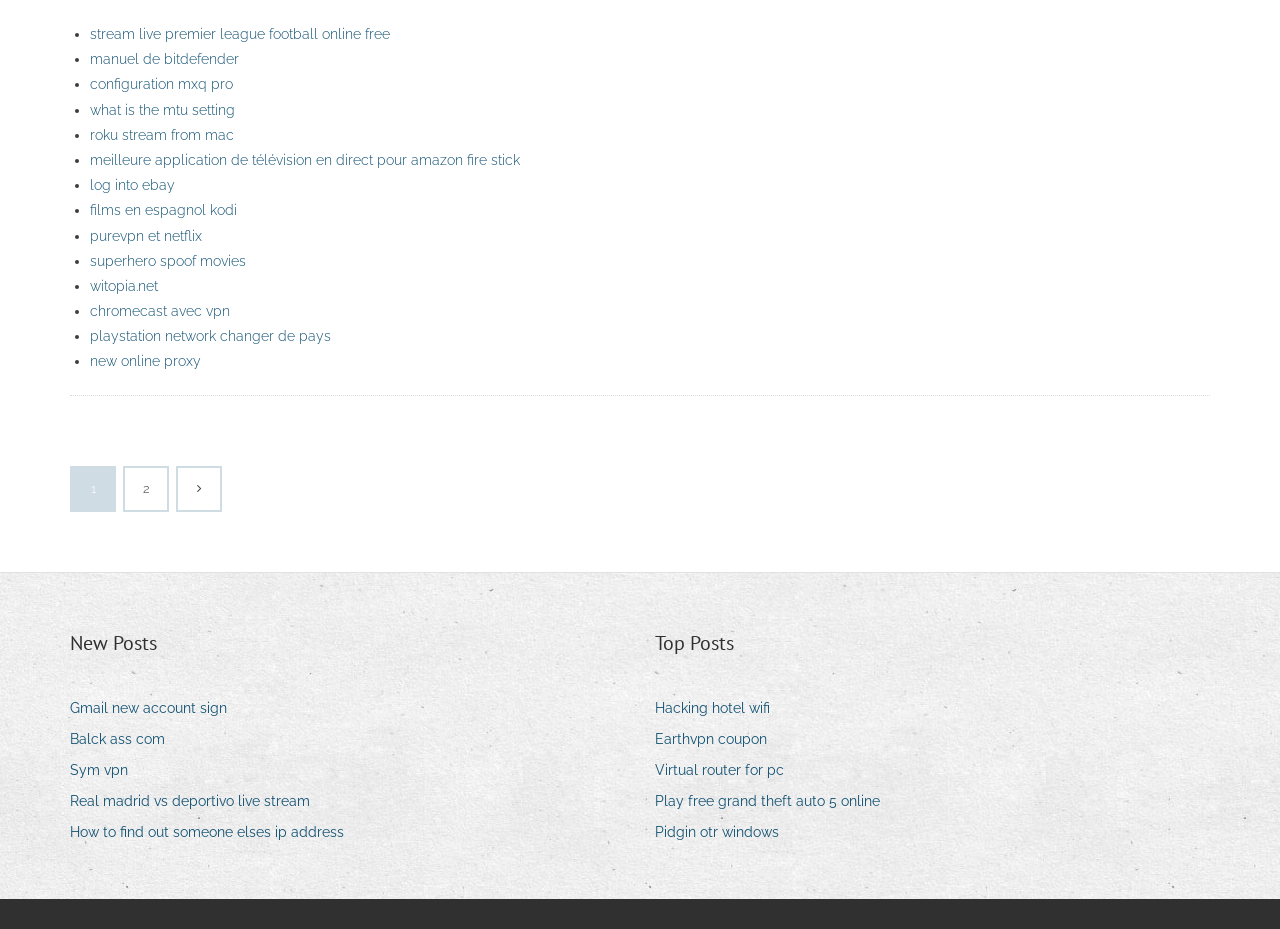Give the bounding box coordinates for this UI element: "roku stream from mac". The coordinates should be four float numbers between 0 and 1, arranged as [left, top, right, bottom].

[0.07, 0.136, 0.183, 0.154]